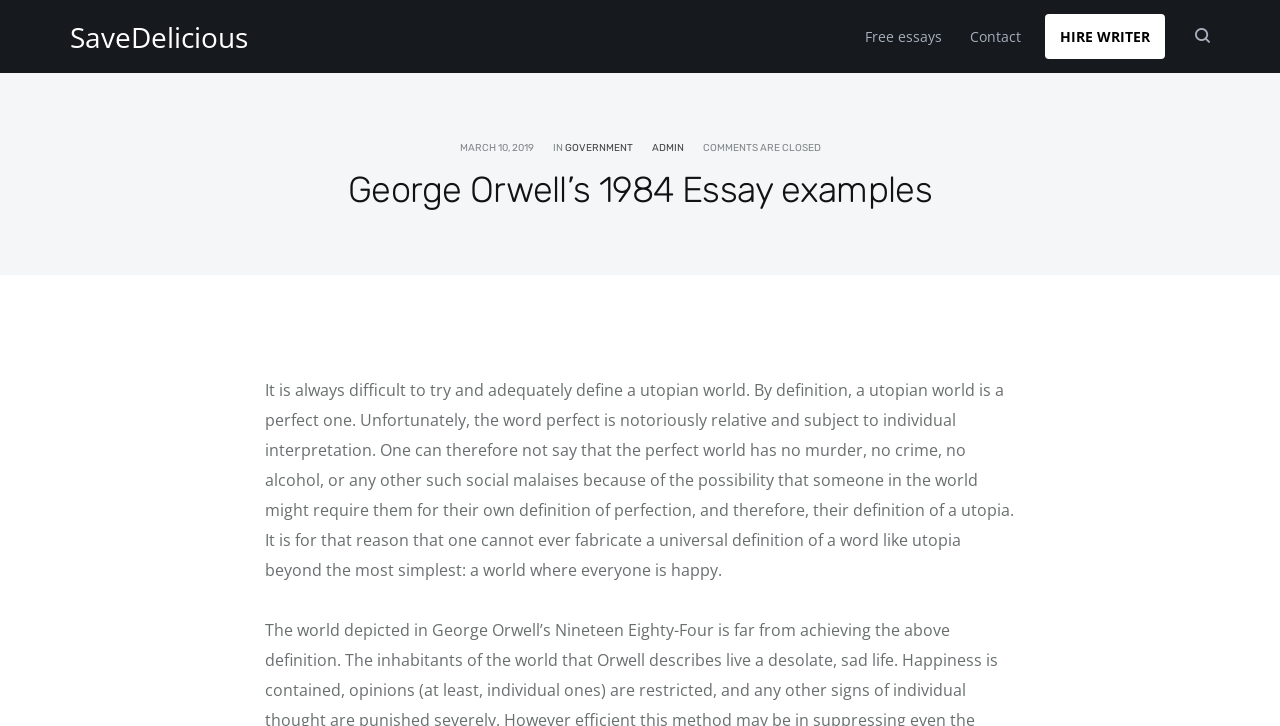What is the purpose of the 'HIRE WRITER' link?
Please give a detailed and elaborate answer to the question.

The question asks about the purpose of the 'HIRE WRITER' link. By looking at the link, we can infer that its purpose is to allow users to hire a writer, possibly for essay writing services.